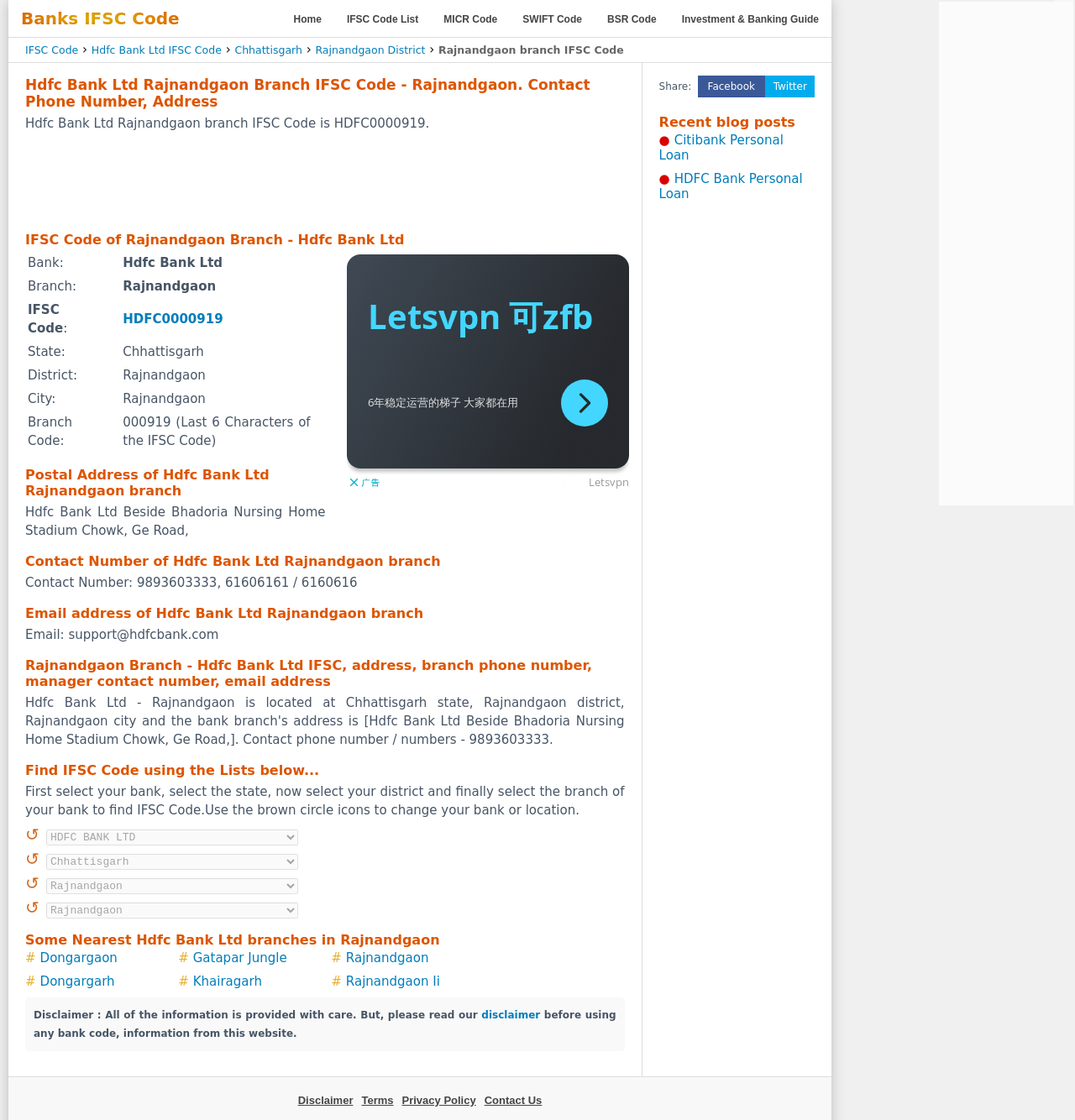Generate a thorough description of the webpage.

This webpage is about HDFC Bank Ltd Rajnandgaon Branch, providing its IFSC Code, contact information, and other details. At the top, there are several links to navigate to other related pages, including Home, IFSC Code List, MICR Code, SWIFT Code, BSR Code, and Investment & Banking Guide. Below these links, there is a breadcrumb trail showing the hierarchy of the current page, from IFSC Code to HDFC Bank Ltd IFSC Code, then to Chhattisgarh, Rajnandgaon District, and finally to Rajnandgaon branch IFSC Code.

The main content of the page is divided into several sections. The first section displays the IFSC Code of the Rajnandgaon branch, which is HDFC0000919. Below this, there is a table providing detailed information about the branch, including the bank name, branch name, IFSC Code, state, district, city, and branch code.

The next section displays the postal address of the branch, followed by the contact number and email address. There are also headings for the branch's manager contact number and email address, but no information is provided.

Further down, there is a section that allows users to find IFSC Code using lists of banks, states, districts, and branches. There are four disabled combo boxes for selecting these options.

The page also lists some nearest HDFC Bank Ltd branches in Rajnandgaon, with links to their respective pages. Additionally, there are links to recent blog posts, including Citibank Personal Loan and HDFC Bank Personal Loan.

At the bottom of the page, there are links to Disclaimer, Terms, Privacy Policy, and Contact Us. There are also social media links to share the page on Facebook and Twitter.